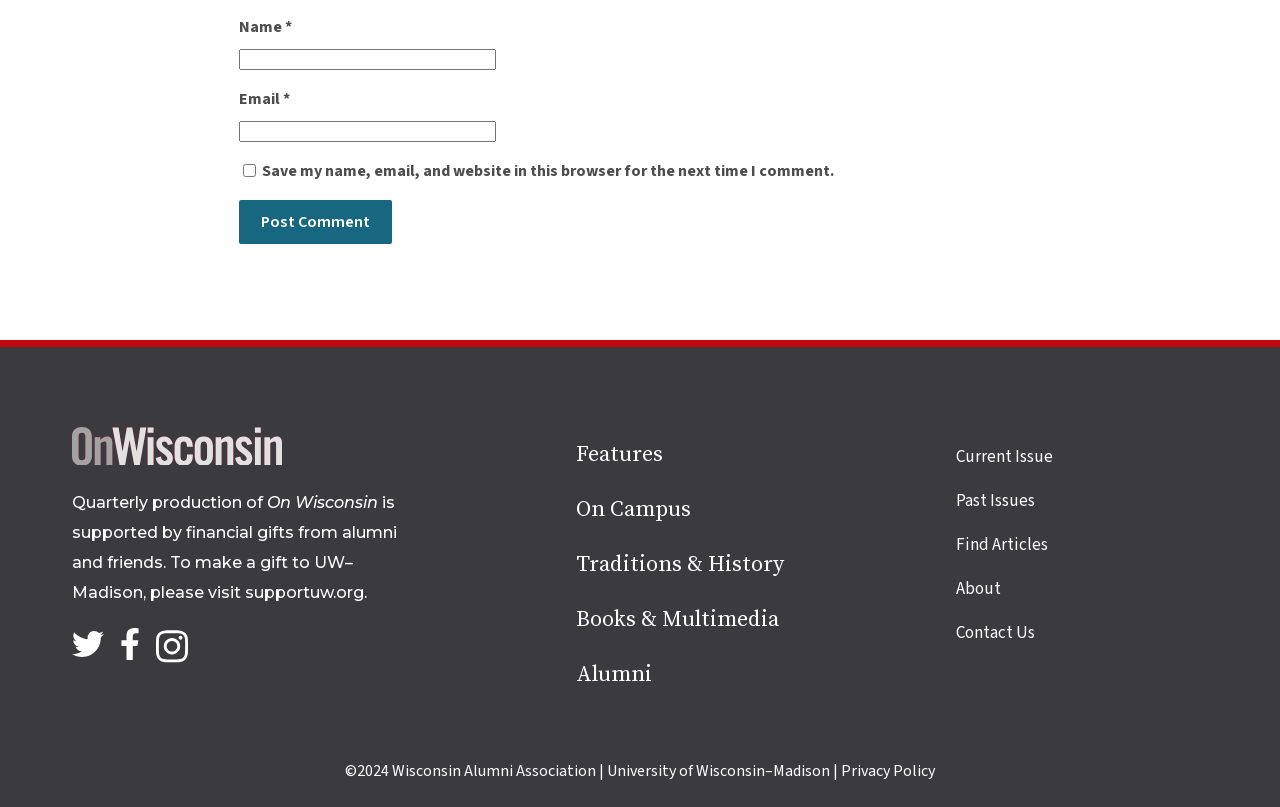Provide the bounding box coordinates of the HTML element this sentence describes: "parent_node: Name * name="author"".

[0.187, 0.06, 0.388, 0.086]